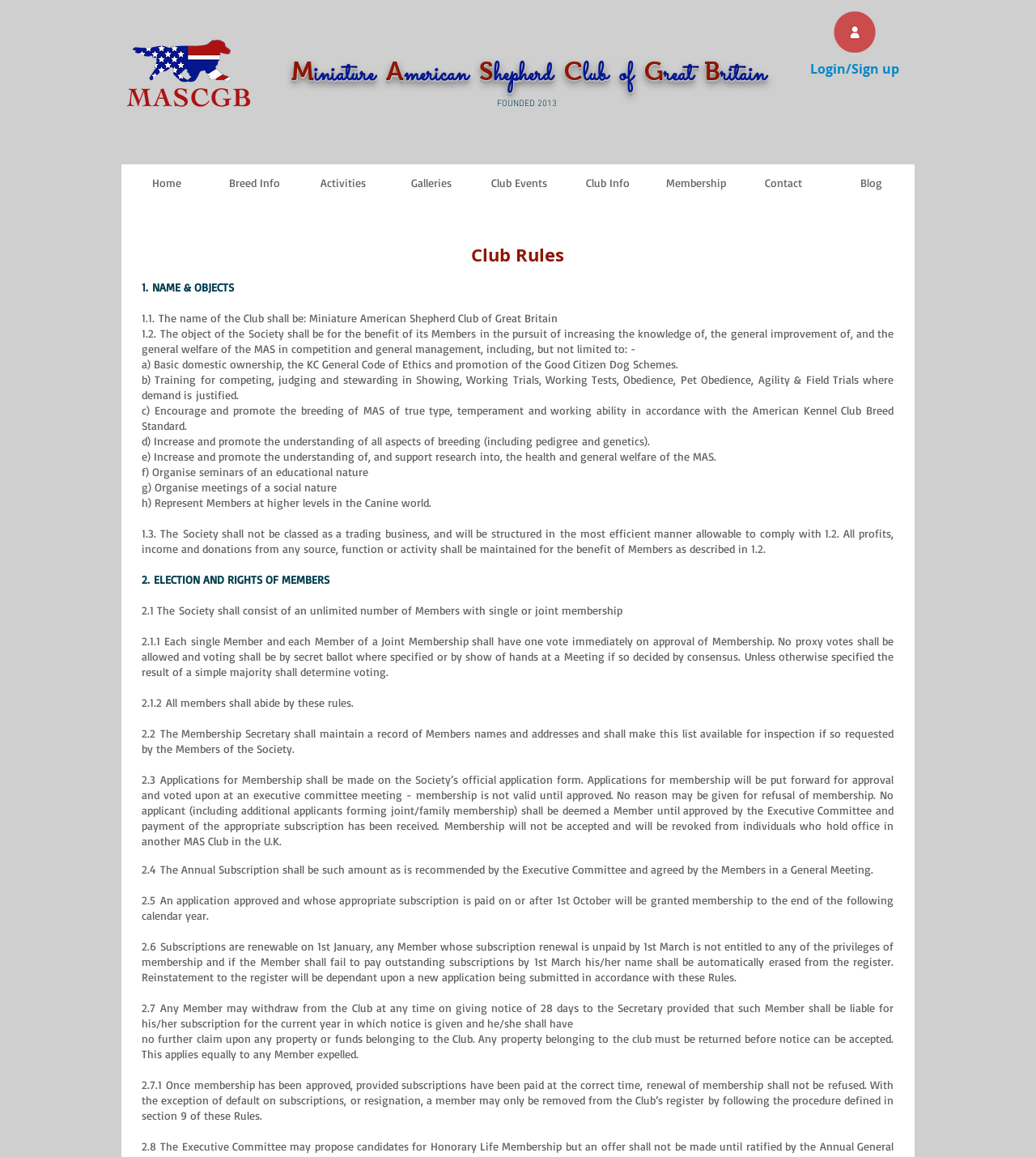Please specify the coordinates of the bounding box for the element that should be clicked to carry out this instruction: "Contact the club". The coordinates must be four float numbers between 0 and 1, formatted as [left, top, right, bottom].

[0.714, 0.142, 0.798, 0.174]